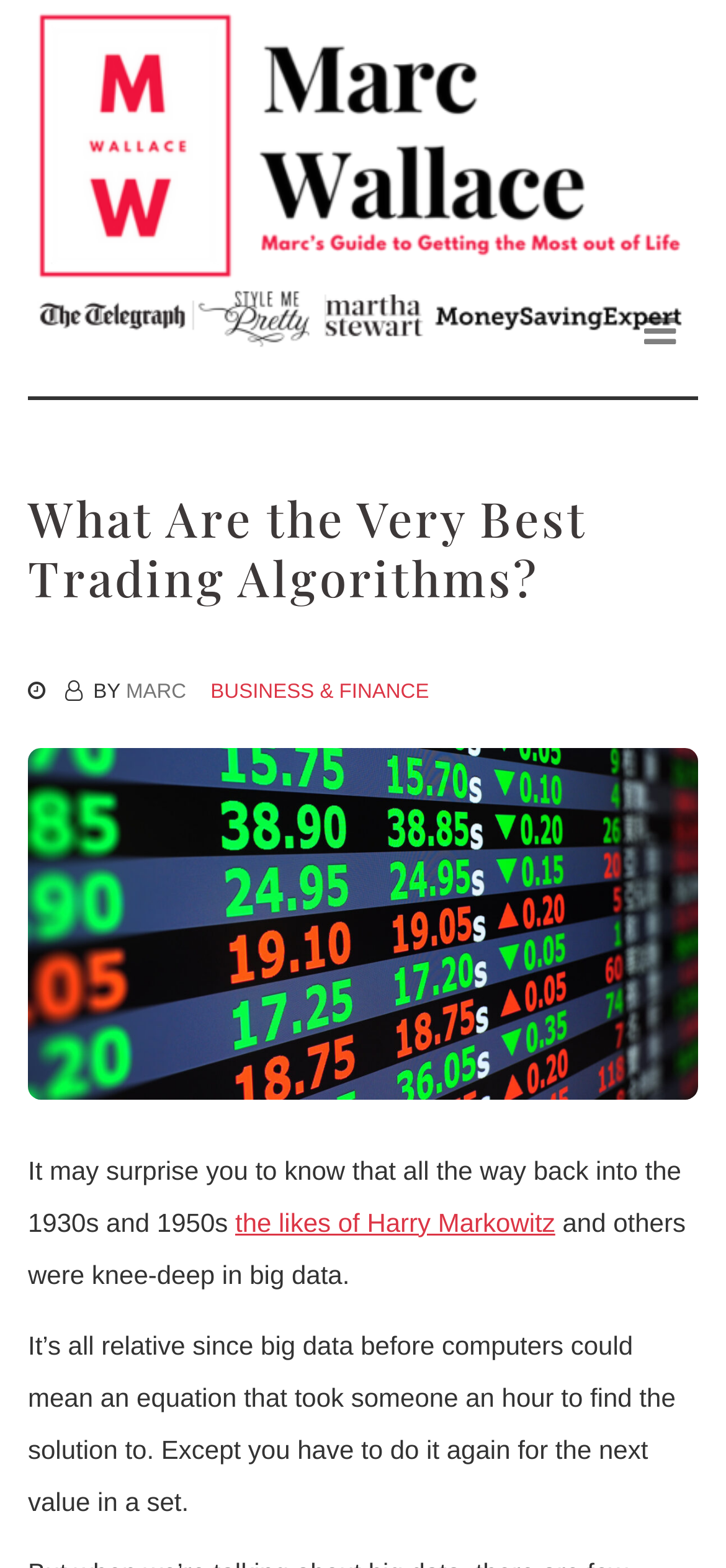What is the topic of this blog post? Using the information from the screenshot, answer with a single word or phrase.

Algorithmic trading